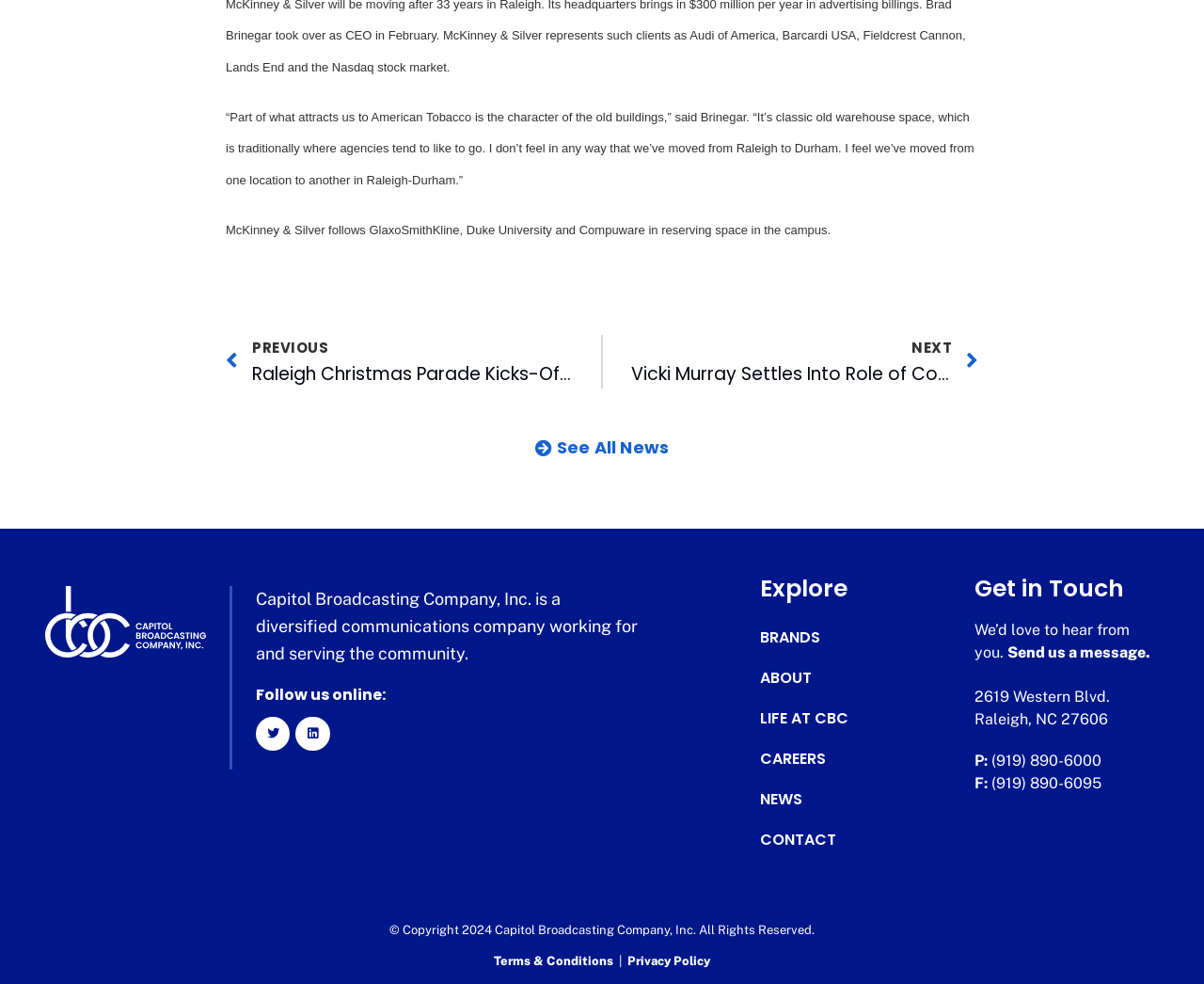Predict the bounding box for the UI component with the following description: "Privacy Policy".

[0.521, 0.97, 0.59, 0.984]